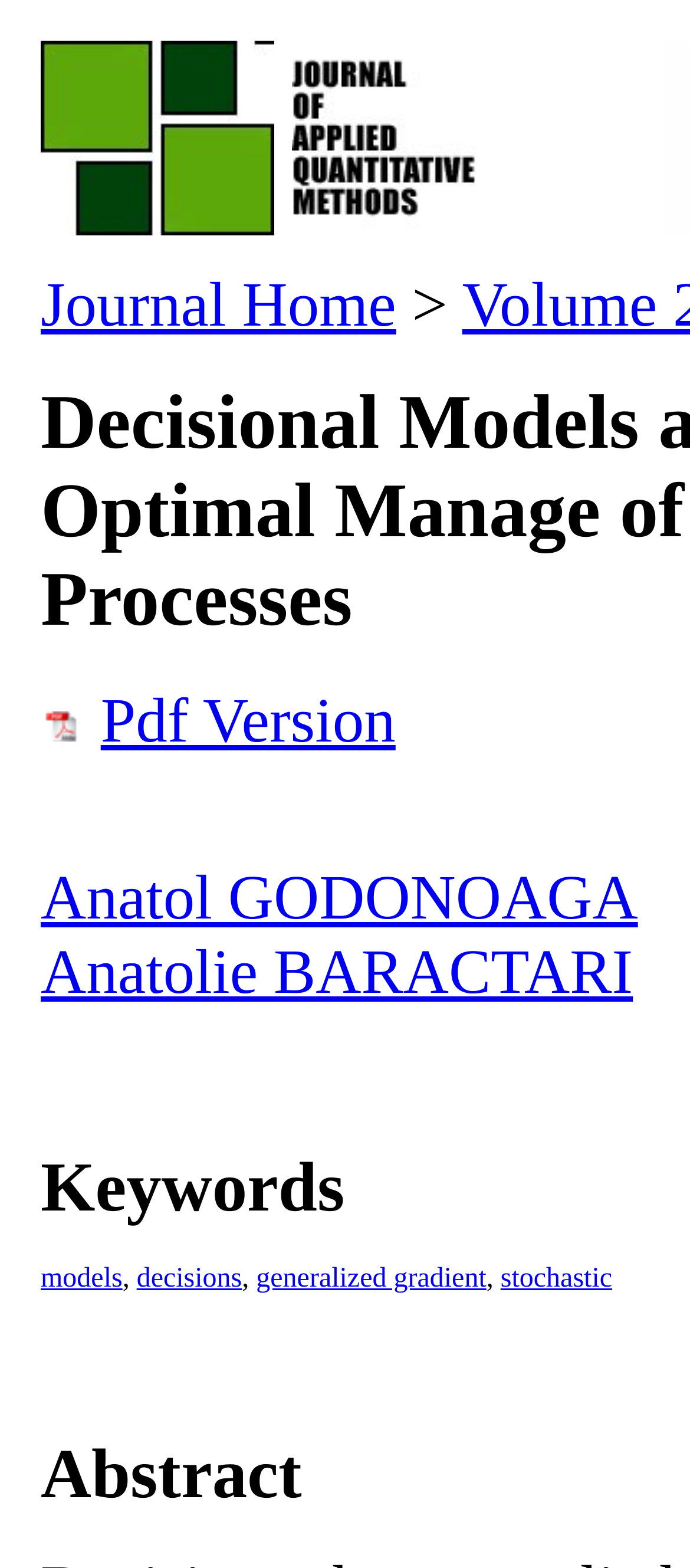What are the topics listed on this page?
Look at the image and respond with a one-word or short phrase answer.

models, decisions, generalized gradient, stochastic